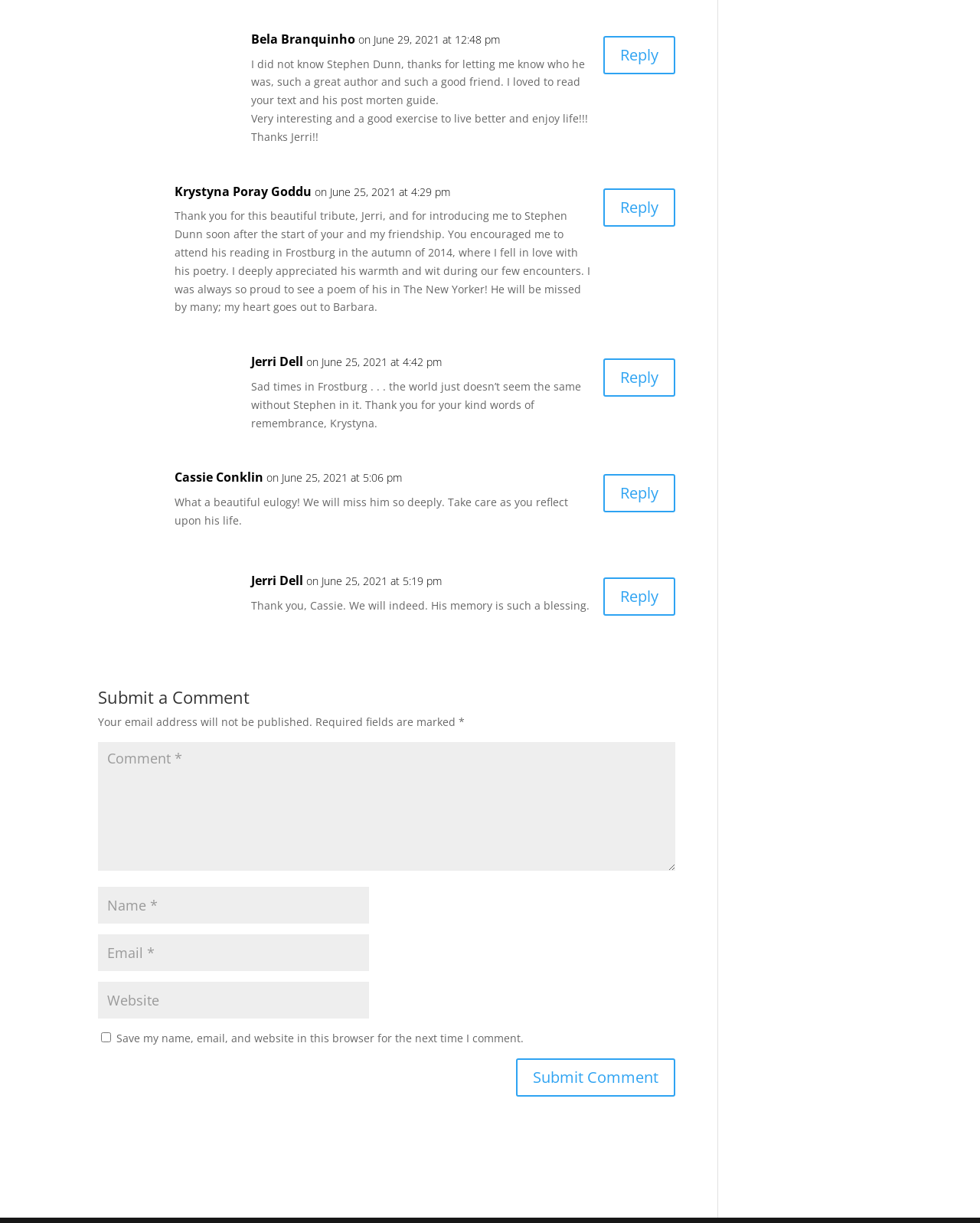Please determine the bounding box coordinates of the element to click on in order to accomplish the following task: "Submit a comment". Ensure the coordinates are four float numbers ranging from 0 to 1, i.e., [left, top, right, bottom].

[0.527, 0.865, 0.689, 0.897]